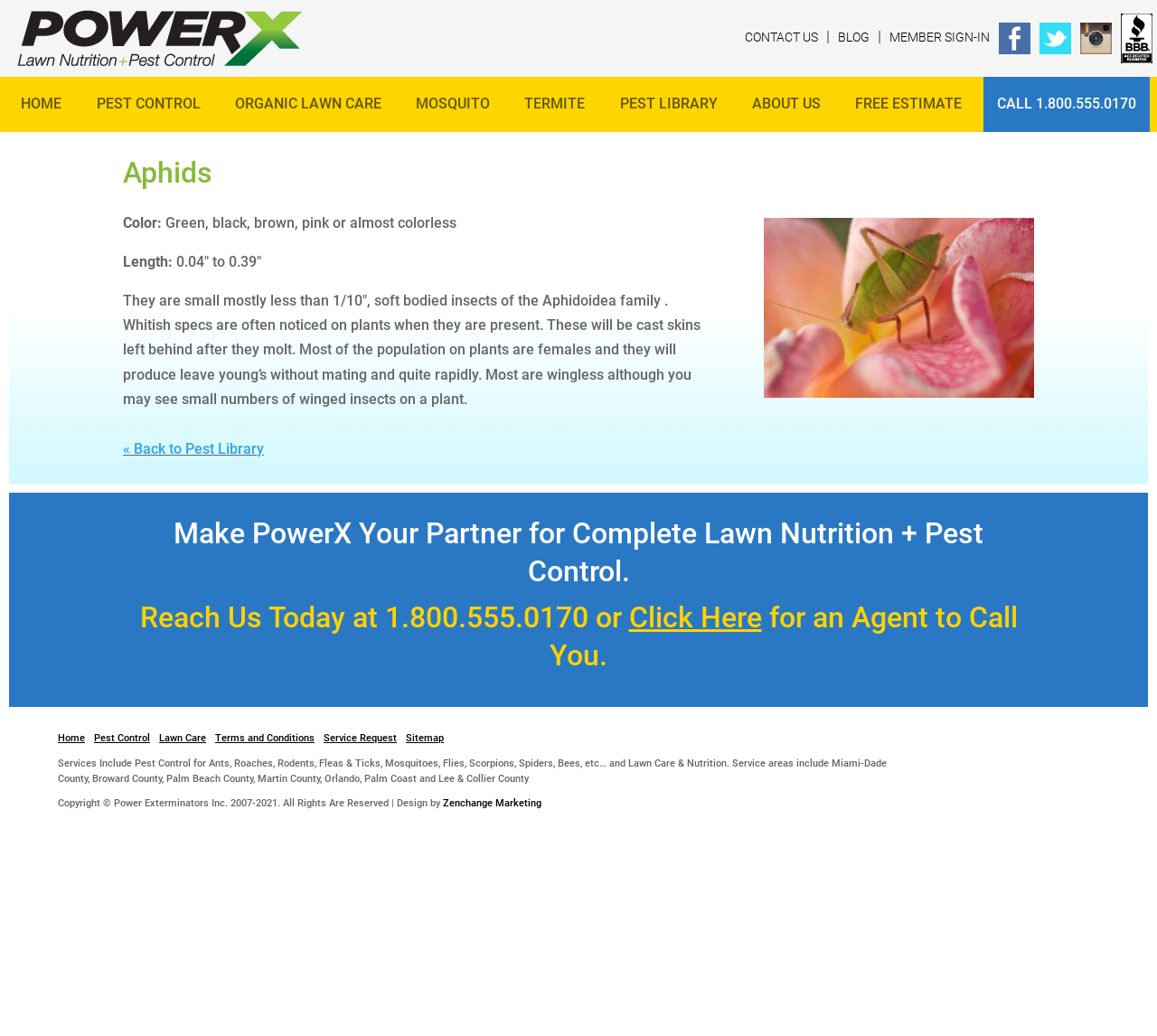What is the phone number to reach PowerX?
Give a detailed and exhaustive answer to the question.

The phone number to reach PowerX is mentioned in the article section, which states 'Reach Us Today at 1.800.555.0170 or Click Here for an Agent to Call You.' This phone number is provided for customers to contact PowerX.